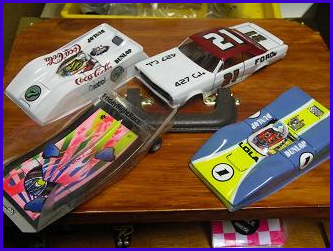Reply to the question with a single word or phrase:
What is the dominant color of the central slot car body?

Blue